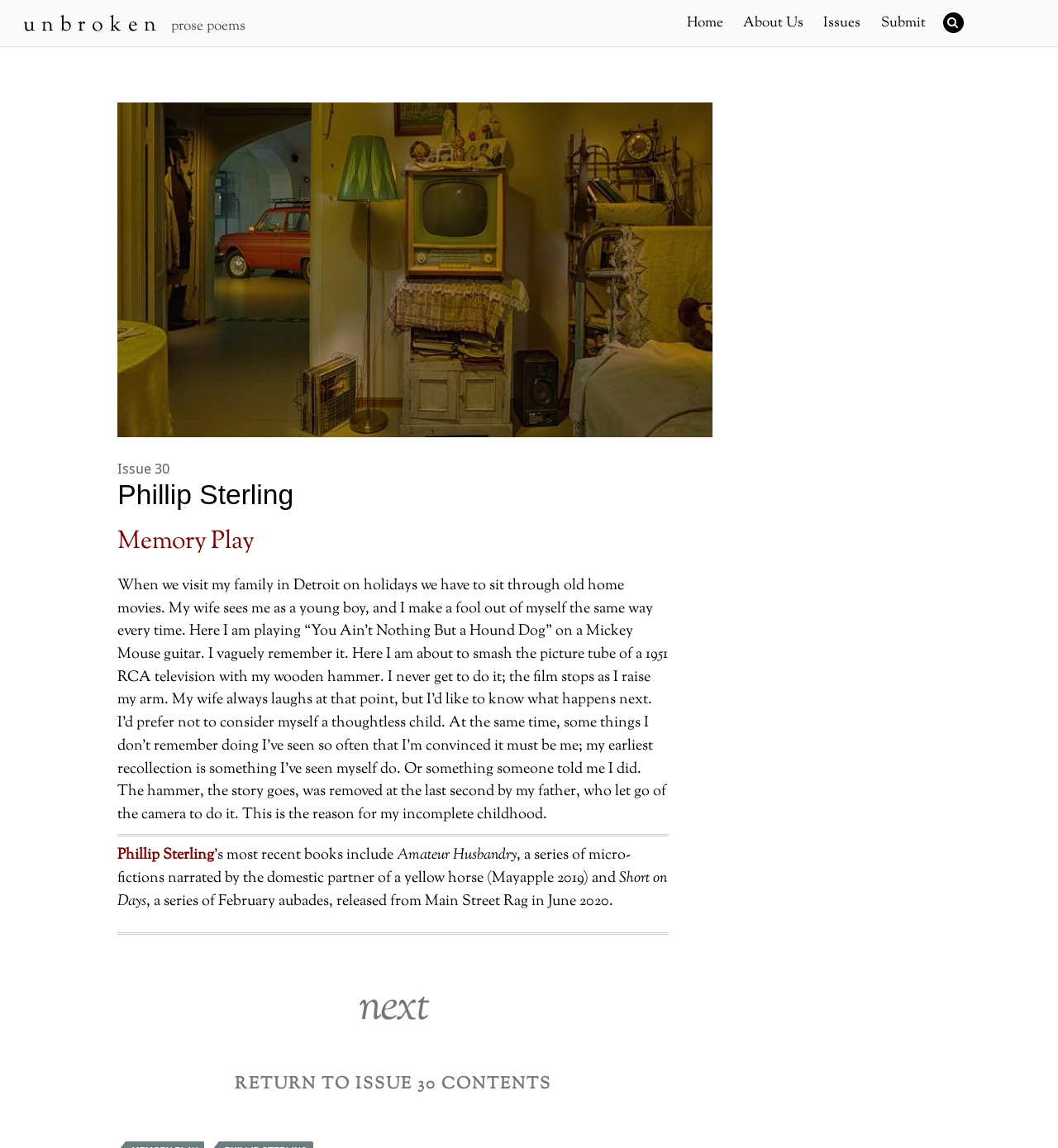Could you find the bounding box coordinates of the clickable area to complete this instruction: "go to home page"?

[0.641, 0.002, 0.692, 0.039]